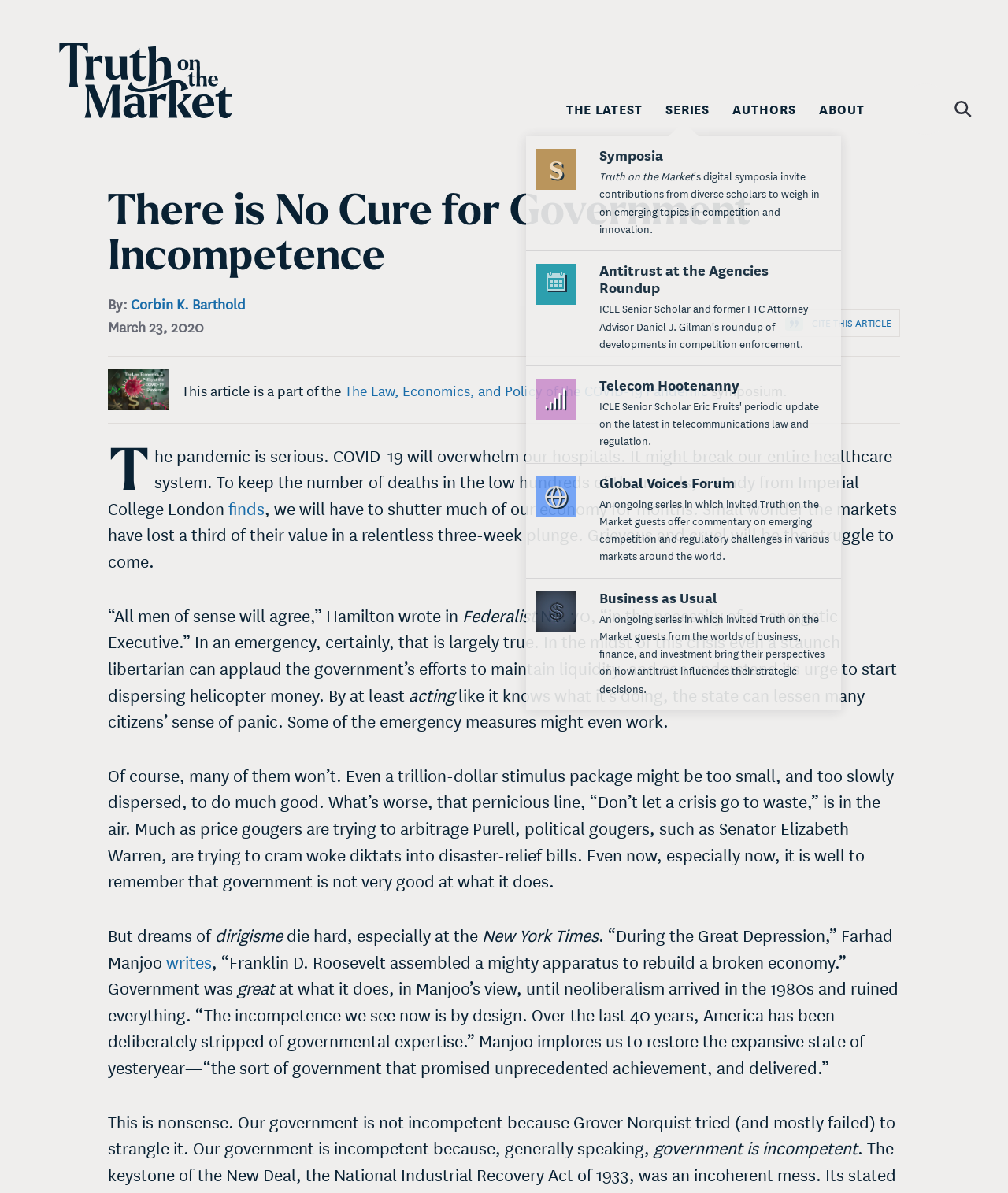Please locate the bounding box coordinates of the element that should be clicked to achieve the given instruction: "Search for something".

[0.895, 0.07, 0.941, 0.113]